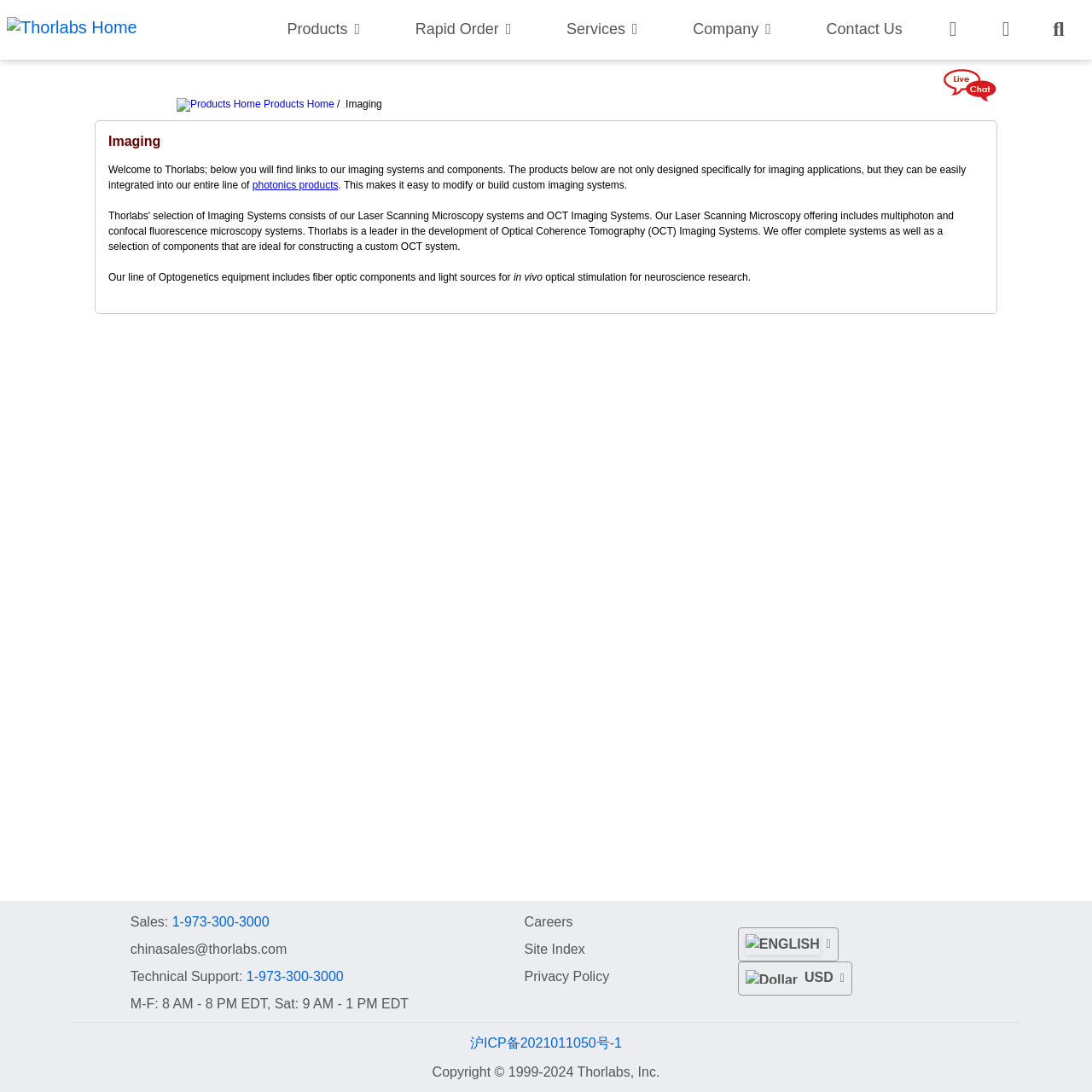Please answer the following question using a single word or phrase: What is the copyright year range for Thorlabs, Inc.?

1999-2024